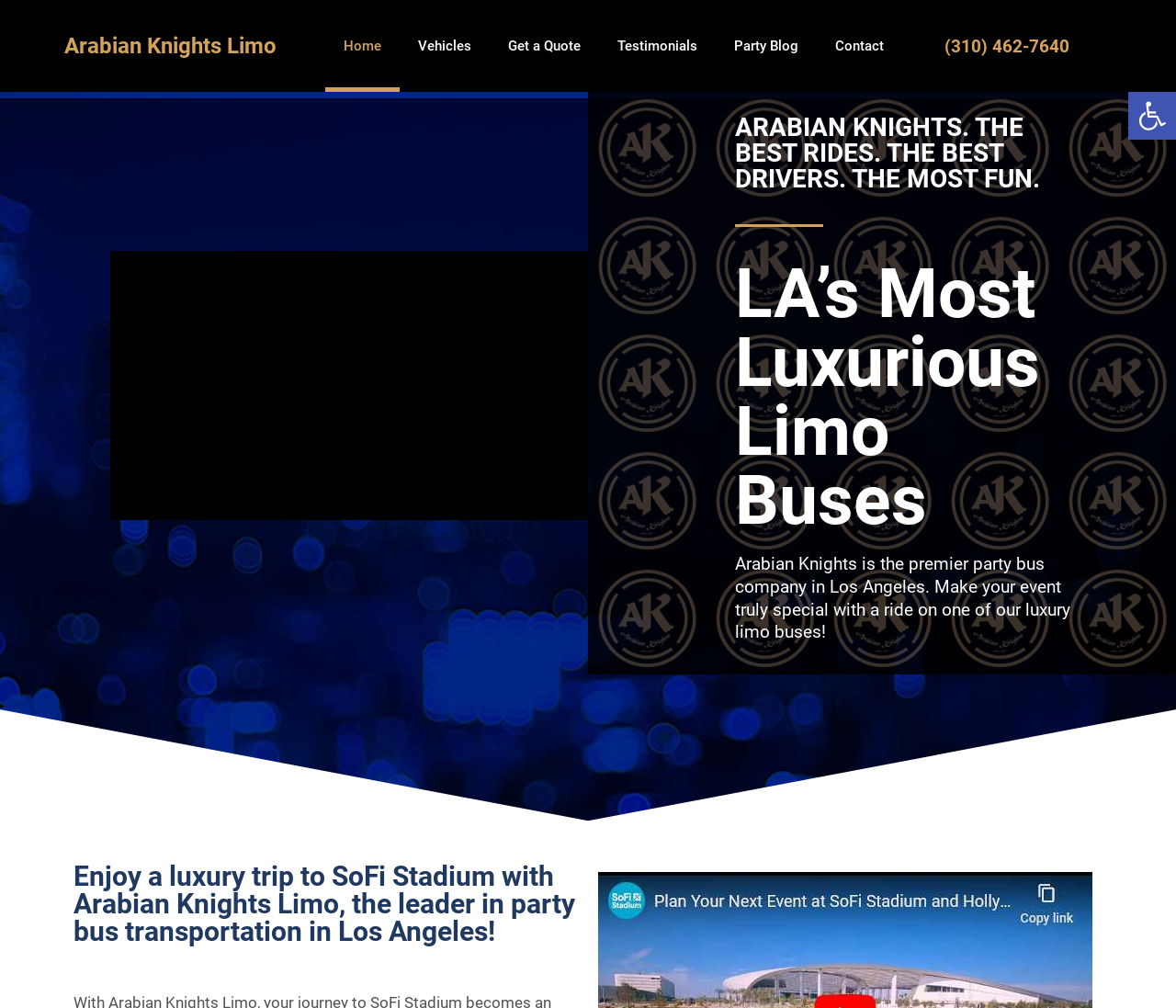Determine the bounding box coordinates of the section to be clicked to follow the instruction: "Get a quote". The coordinates should be given as four float numbers between 0 and 1, formatted as [left, top, right, bottom].

[0.416, 0.0, 0.509, 0.091]